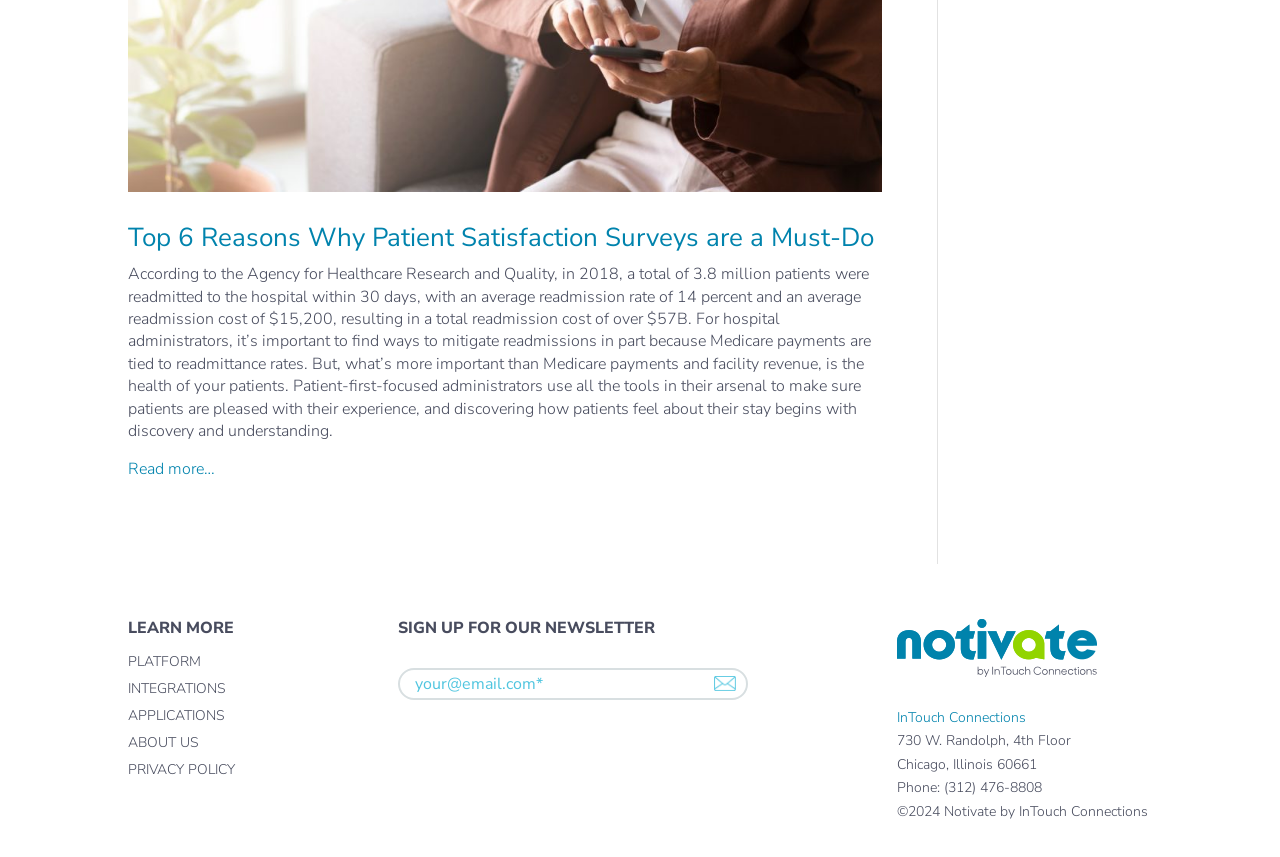Identify and provide the bounding box for the element described by: "PLATFORM".

[0.1, 0.761, 0.157, 0.783]